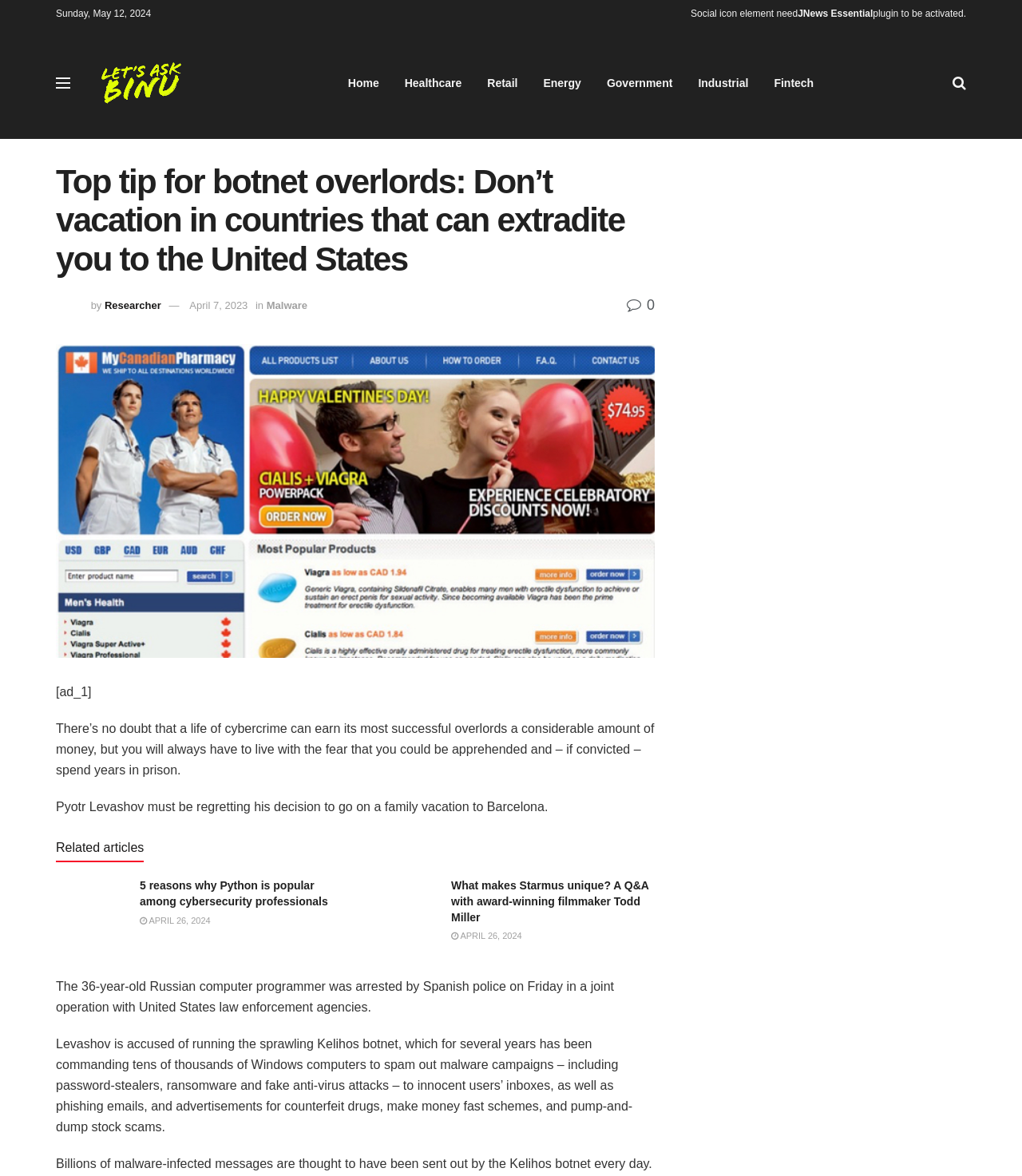Please determine the bounding box of the UI element that matches this description: Home. The coordinates should be given as (top-left x, top-left y, bottom-right x, bottom-right y), with all values between 0 and 1.

None